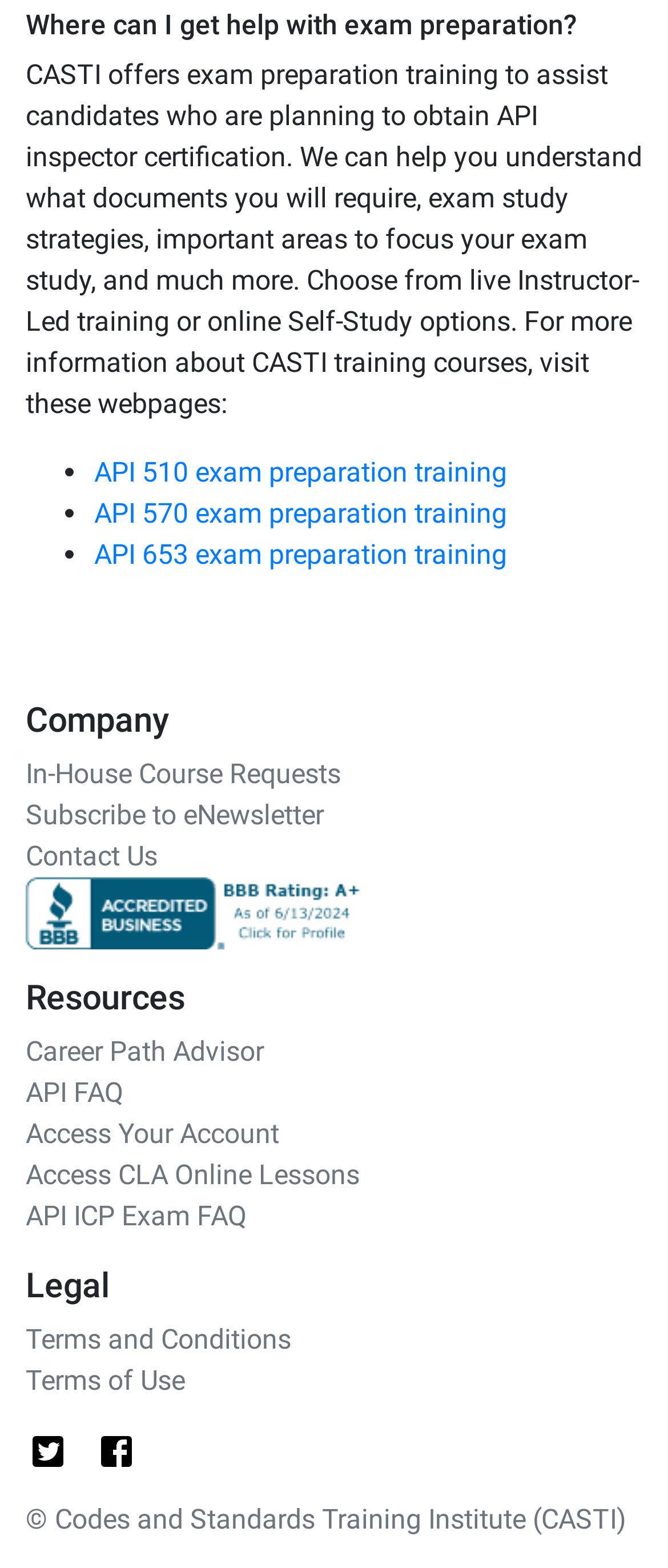What is the copyright notice at the bottom of the webpage?
Could you give a comprehensive explanation in response to this question?

The copyright notice at the bottom of the webpage is 'Codes and Standards Training Institute (CASTI)', which indicates that the content of the webpage is owned by CASTI.